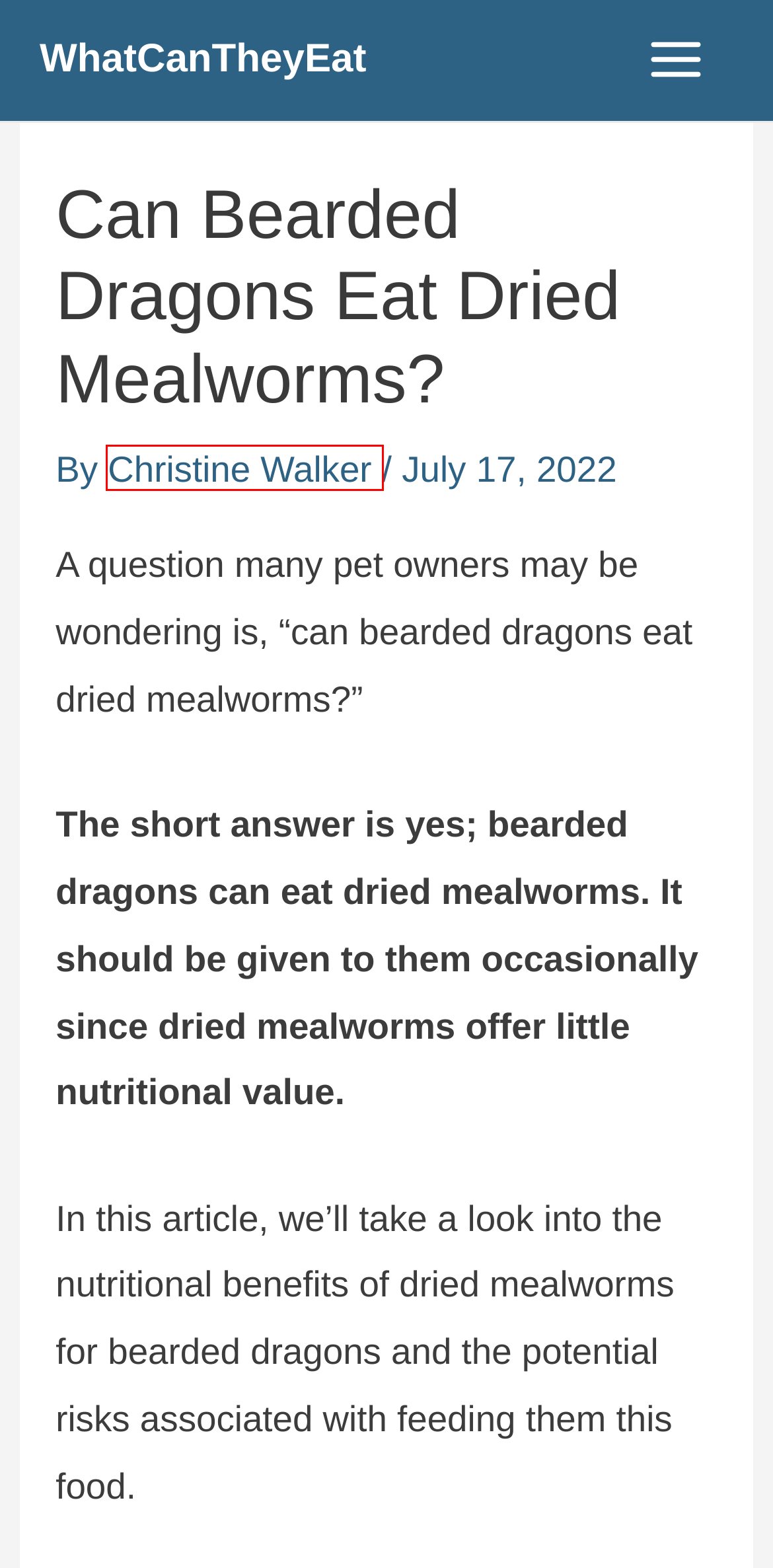You are provided with a screenshot of a webpage that has a red bounding box highlighting a UI element. Choose the most accurate webpage description that matches the new webpage after clicking the highlighted element. Here are your choices:
A. Can Bearded Dragons Eat Freeze Dried Crickets? (Complete Answer)
B. Can Bearded Dragons Eat Mangoes? (Complete Answer)
C. Terms of Service - WhatCanTheyEat
D. WhatCanTheyEat - Nutritional Resources For Pet Owners
E. Can Bearded Dragons Eat Mealworms? (Complete Answer)
F. Can Bearded Dragons Eat Bananas? (Complete Answer)
G. Christine Walker - WhatCanTheyEat
H. Can Bearded Dragons Eat Rocket? (Complete Answer)

G